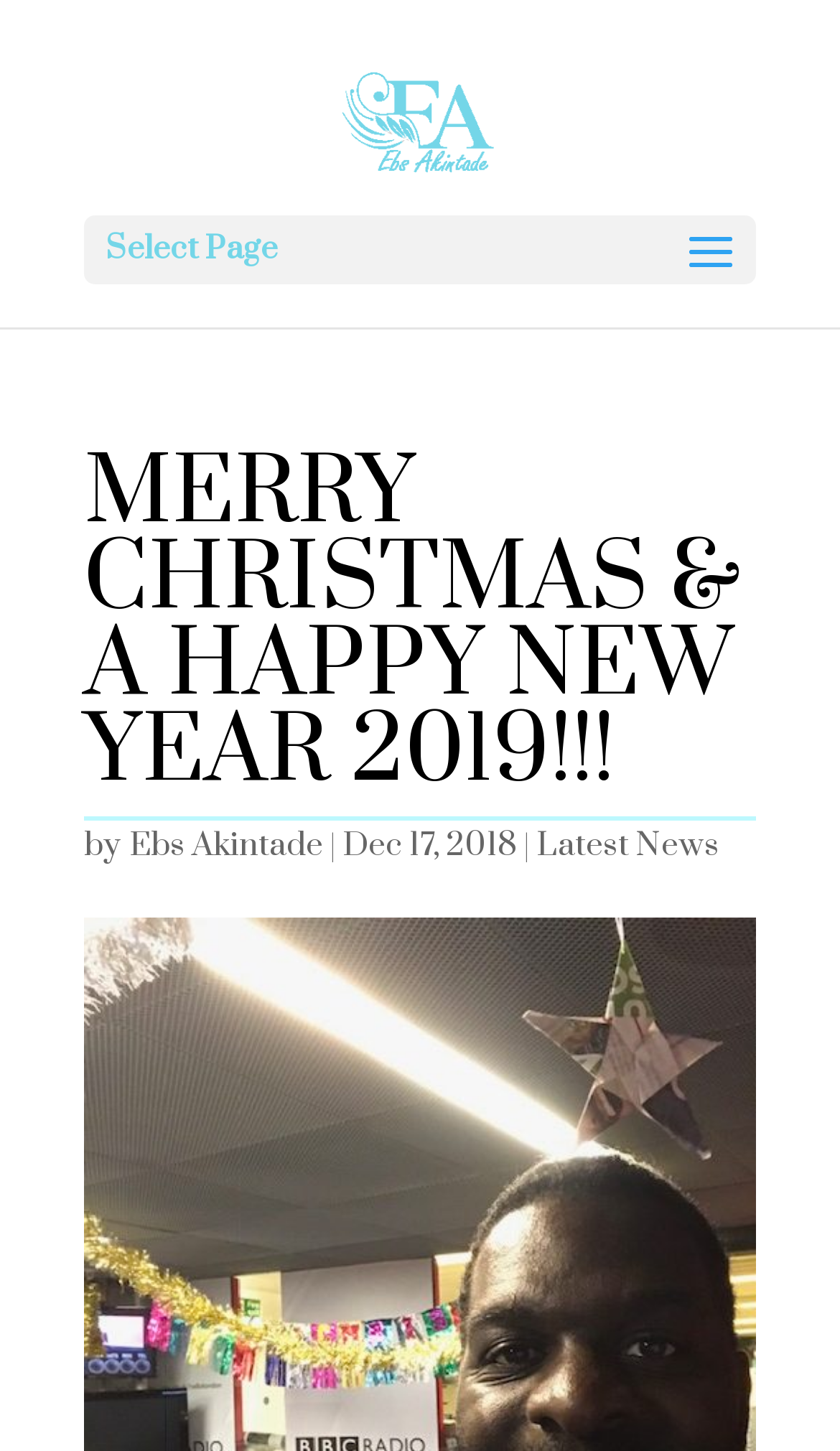Please find and provide the title of the webpage.

MERRY CHRISTMAS & A HAPPY NEW YEAR 2019!!!